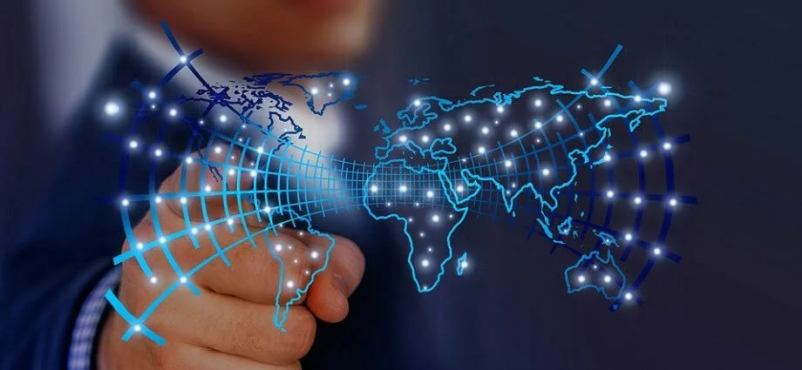Offer a comprehensive description of the image.

The image features a close-up of a business professional with a finger pointed towards a digital representation of the world map, which is overlaid with a luminous network design. The map showcases continents with glowing outlines, connected by bright lines that form a grid pattern, symbolizing global connectivity and data flow. This visual metaphor effectively illustrates concepts related to technology, international collaboration, and the impact of digital advancements in a global context, highlighting the growing significance of artificial intelligence and data communication in today’s interconnected world.